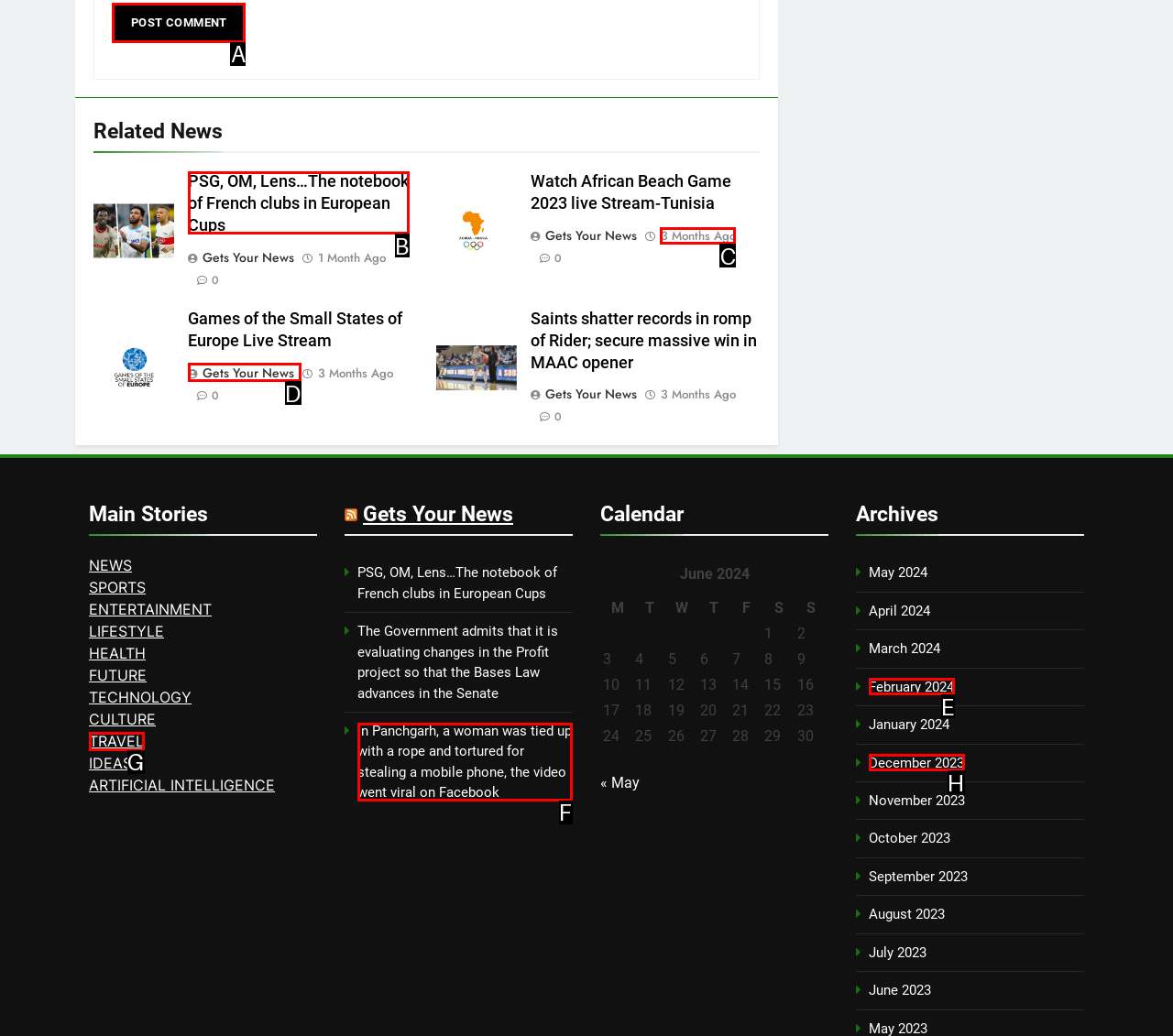For the task: Click the 'Post Comment' button, identify the HTML element to click.
Provide the letter corresponding to the right choice from the given options.

A